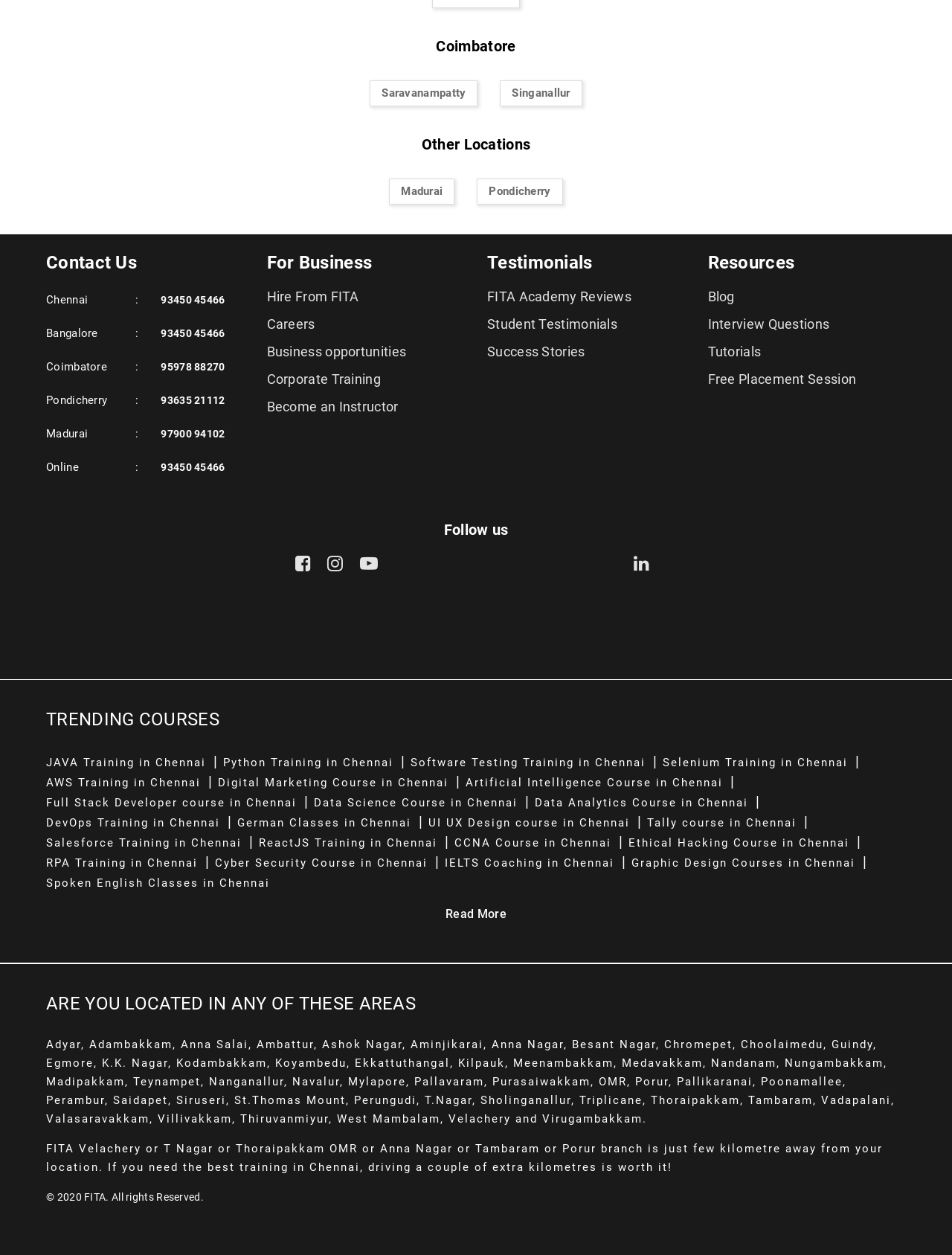How many social media links are present in the 'Follow us' section? Please answer the question using a single word or phrase based on the image.

5